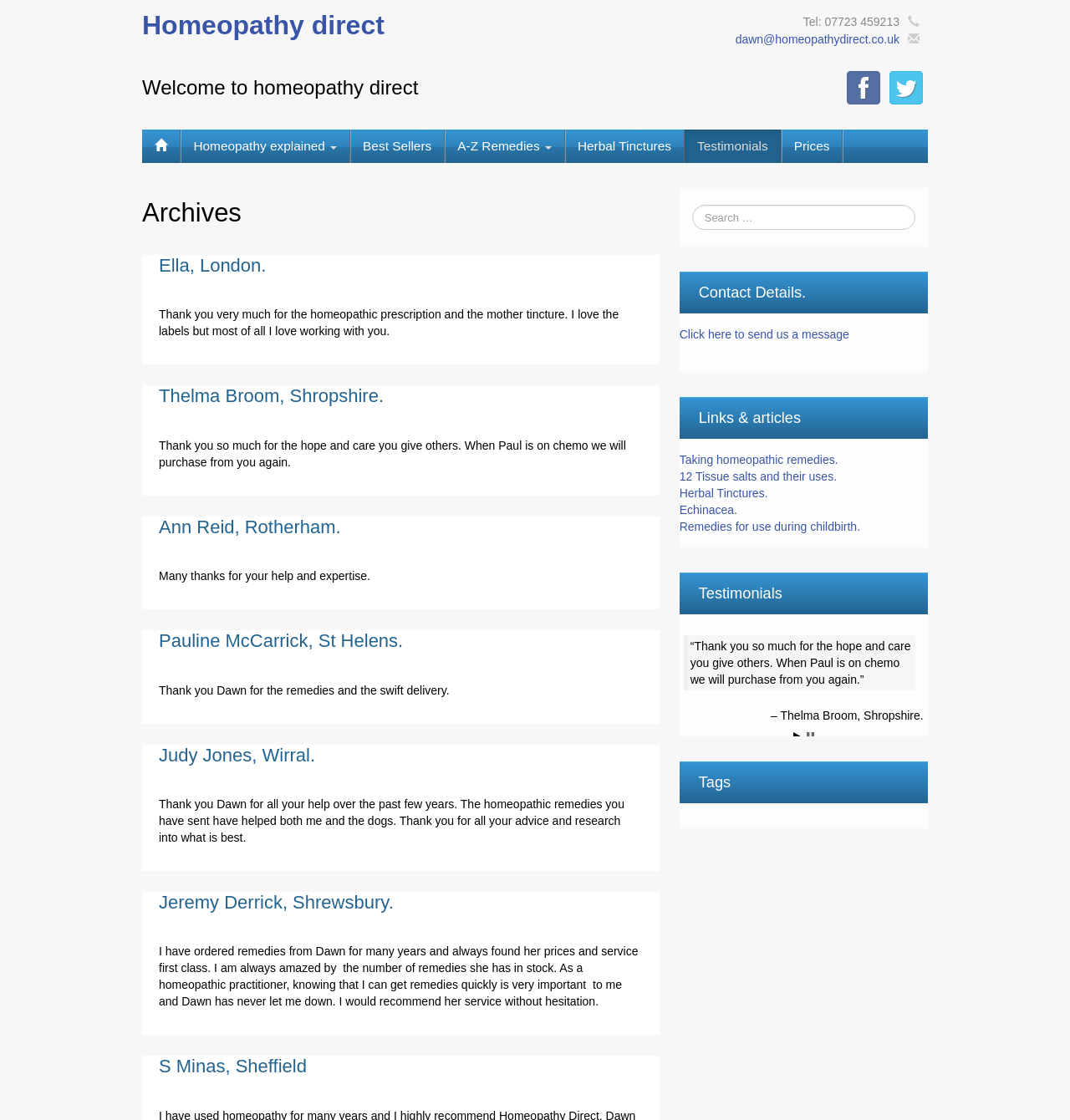How many testimonials are on this webpage? From the image, respond with a single word or brief phrase.

7